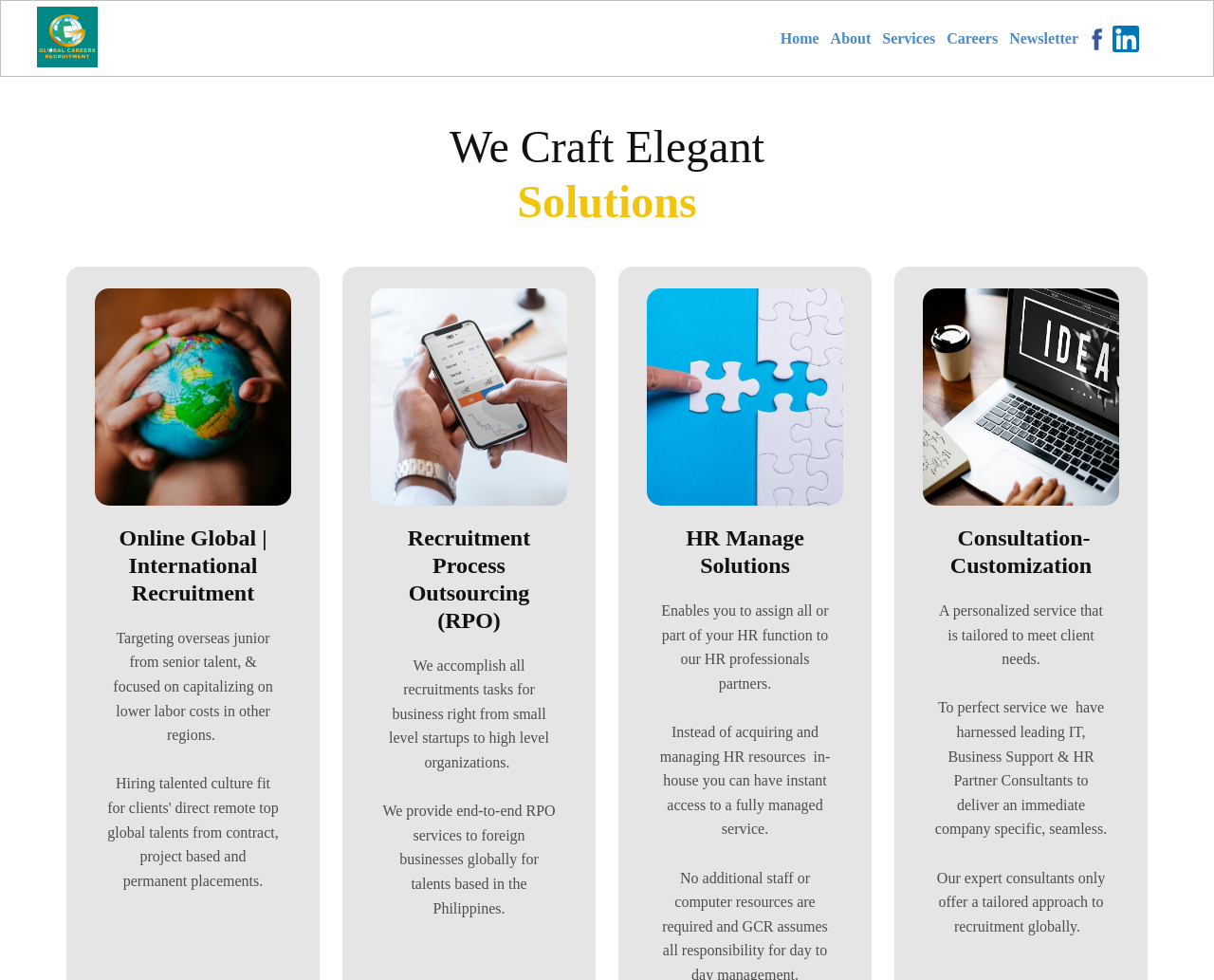What is the company's recruitment focus?
Look at the screenshot and provide an in-depth answer.

Based on the webpage, the company's recruitment focus is on targeting overseas junior talent from senior talent, and capitalizing on lower labor costs in other regions. This is evident from the StaticText element with the text 'Targeting overseas junior from senior talent, & focused on capitalizing on lower labor costs in other regions.'